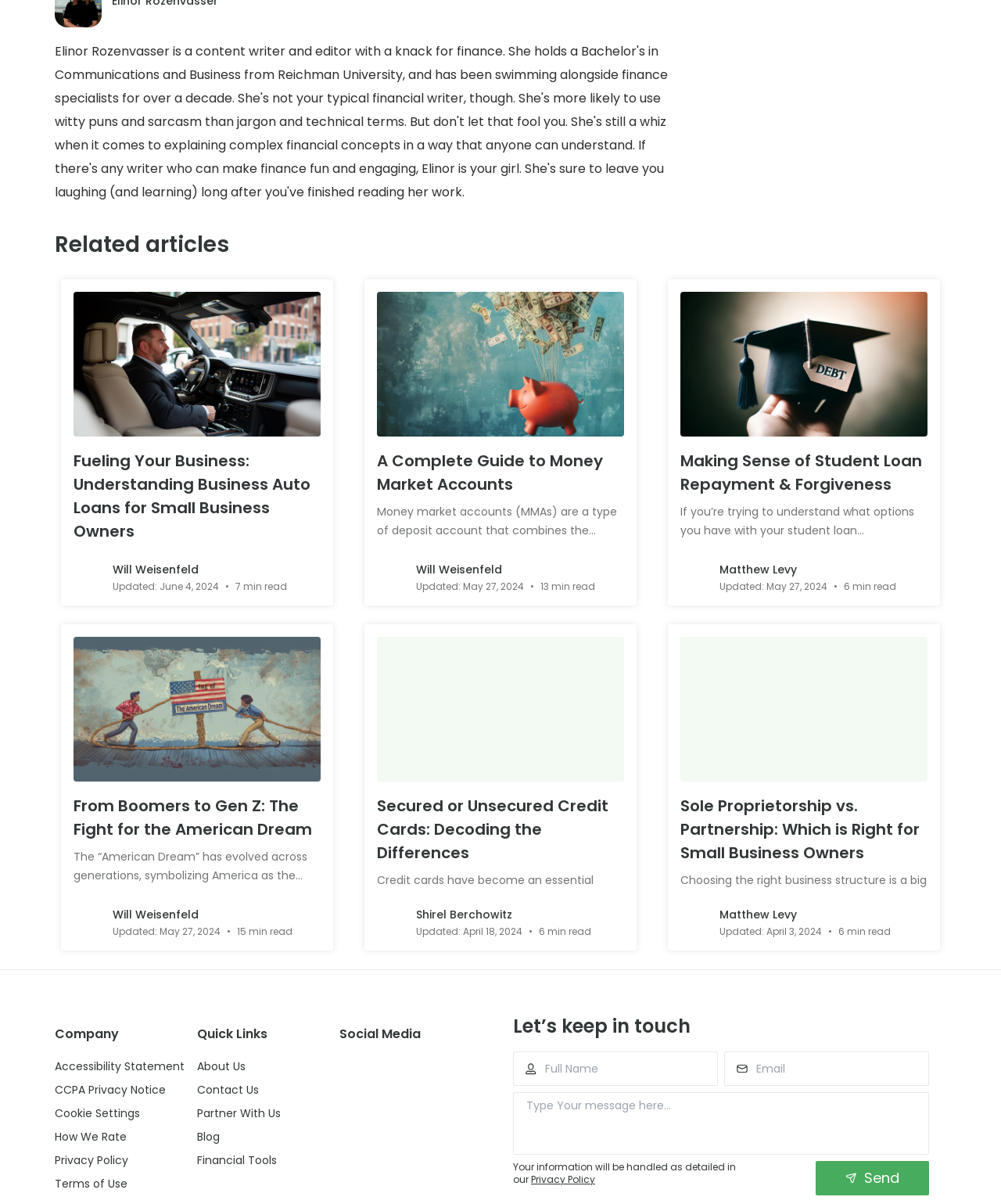Can you look at the image and give a comprehensive answer to the question:
What is the purpose of the 'Updated:' label?

The 'Updated:' label is used to indicate the date when the article was last updated, which is useful for readers to know when the information was last reviewed or revised.